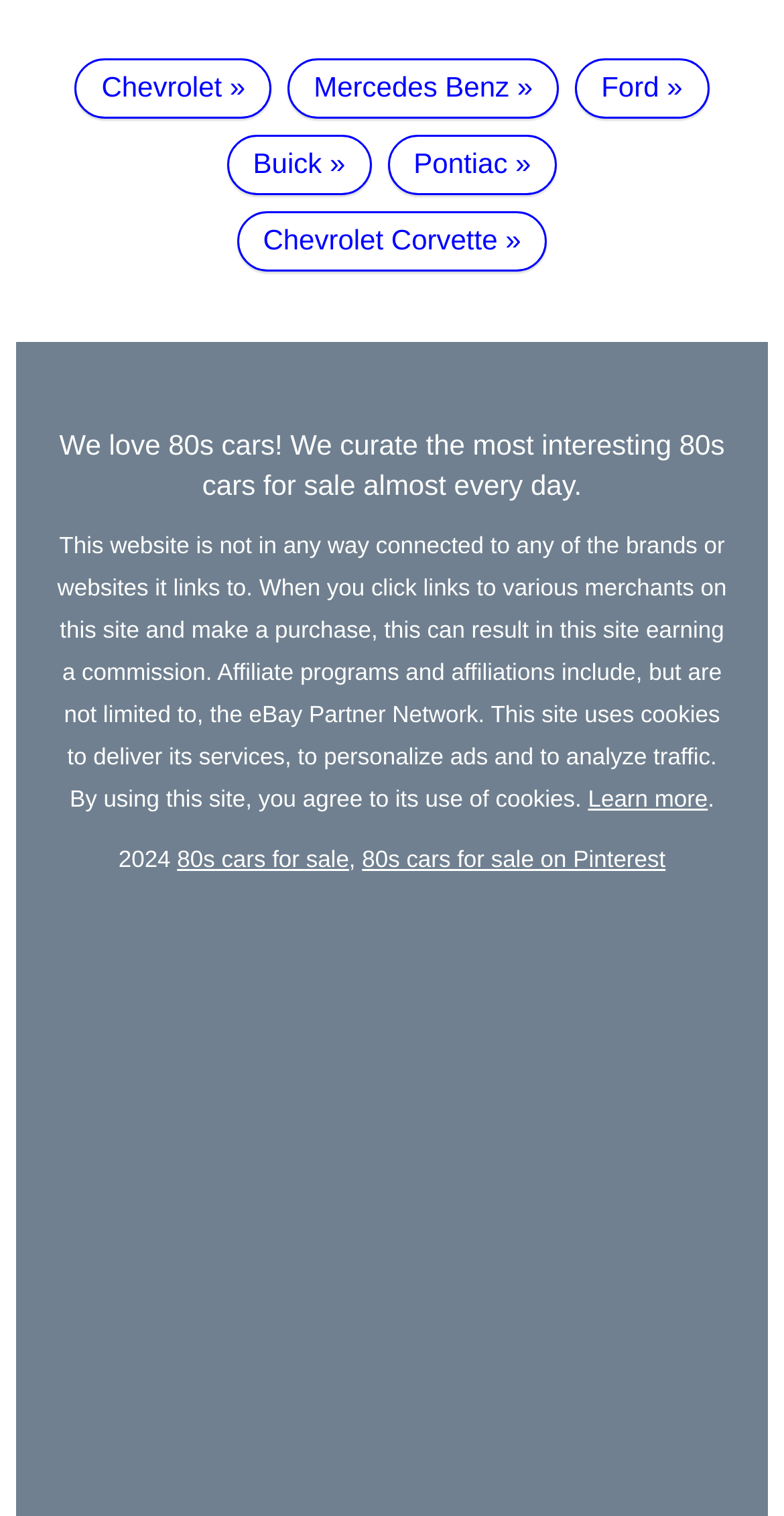Provide the bounding box coordinates of the HTML element described by the text: "Buick". The coordinates should be in the format [left, top, right, bottom] with values between 0 and 1.

[0.289, 0.089, 0.474, 0.129]